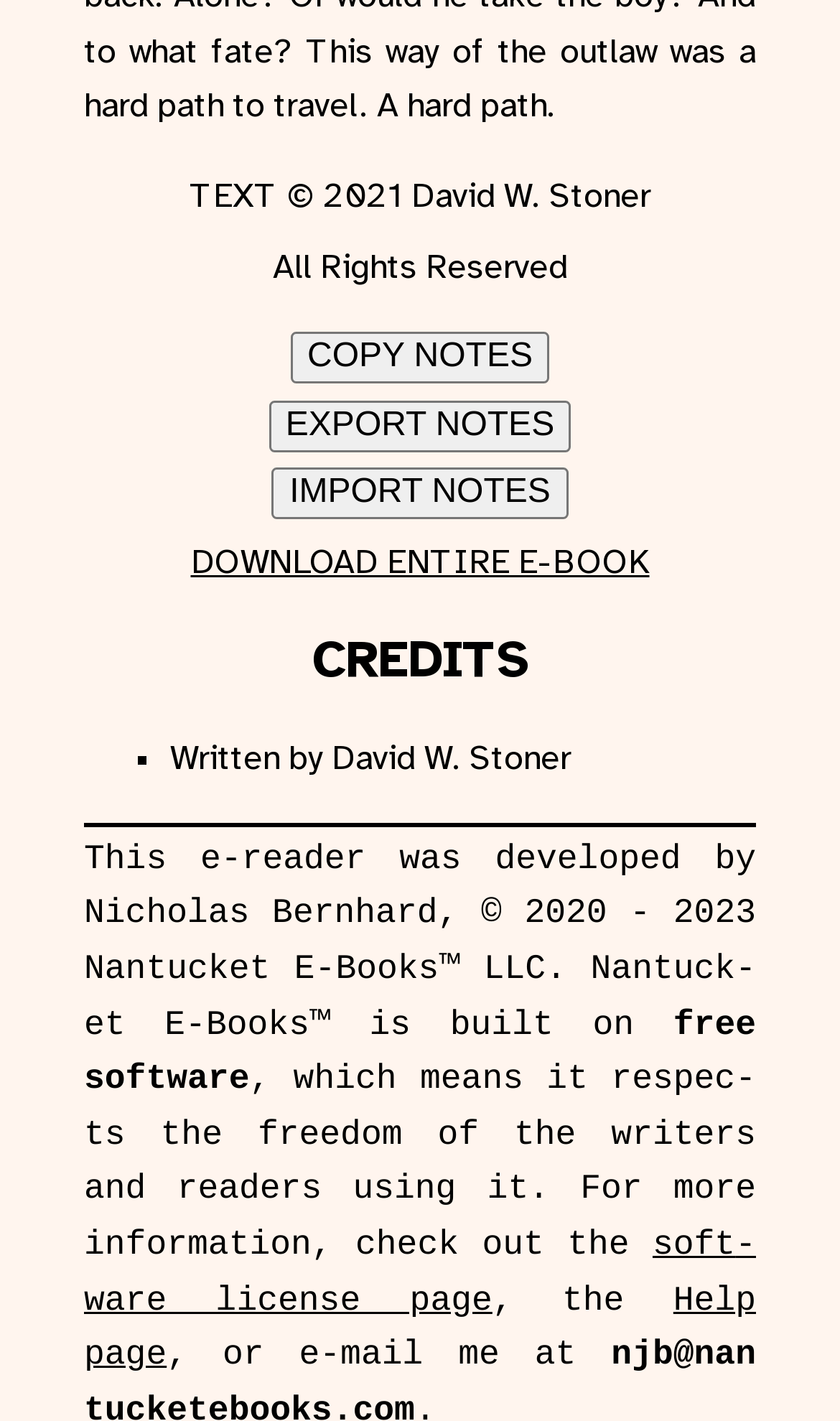What is the license type of the software used?
Answer the question with a detailed and thorough explanation.

The license type of the software used is mentioned in the credits section, where it says 'built on free software', indicating that the software is open-source and free to use.